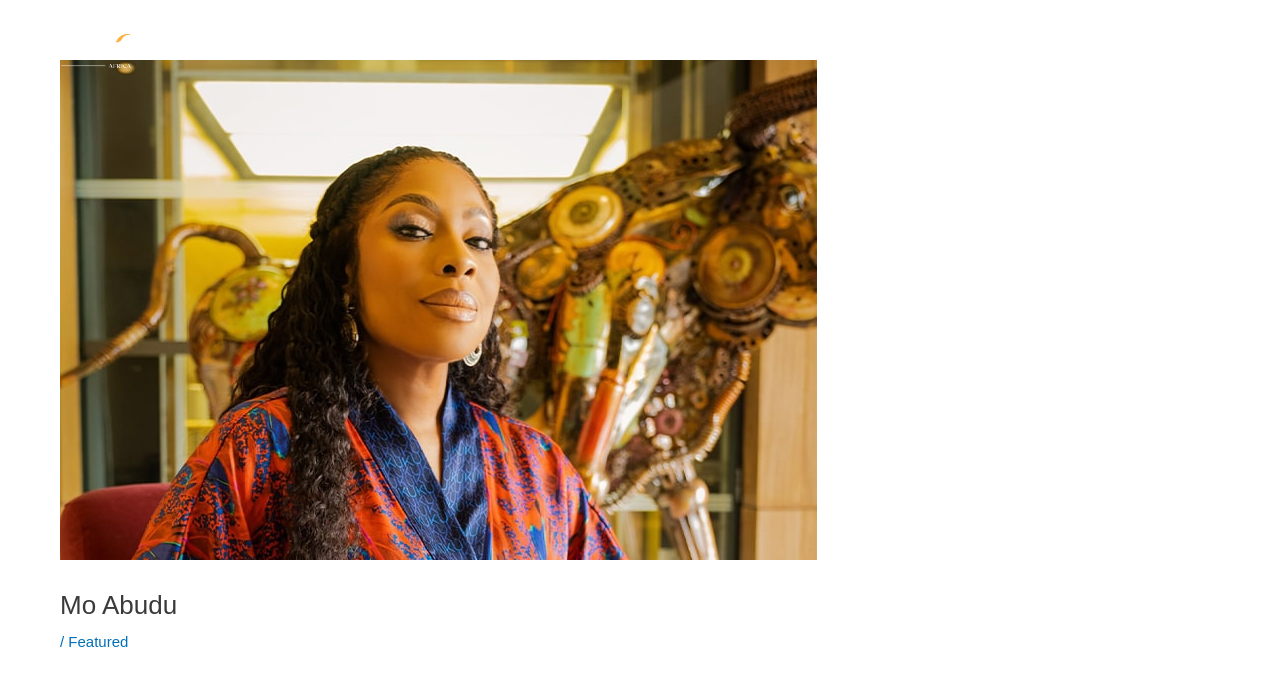Please provide a detailed answer to the question below based on the screenshot: 
Is there a duplicate link on this webpage?

I found two link elements with the same text 'Featured', one in the main navigation section and another in the header section, which indicates that there is a duplicate link on this webpage.